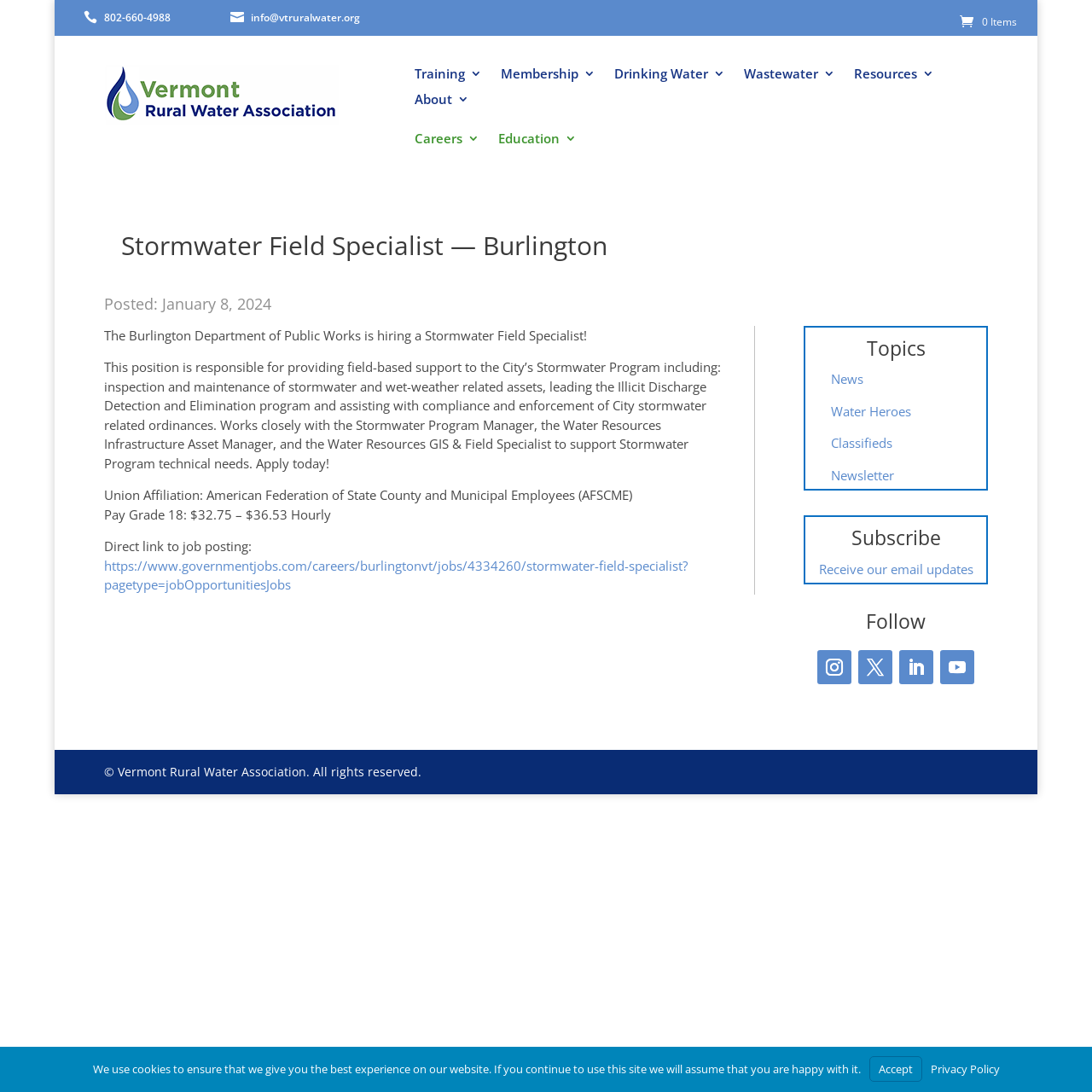Using the description: "Receive our email updates", determine the UI element's bounding box coordinates. Ensure the coordinates are in the format of four float numbers between 0 and 1, i.e., [left, top, right, bottom].

[0.75, 0.513, 0.891, 0.529]